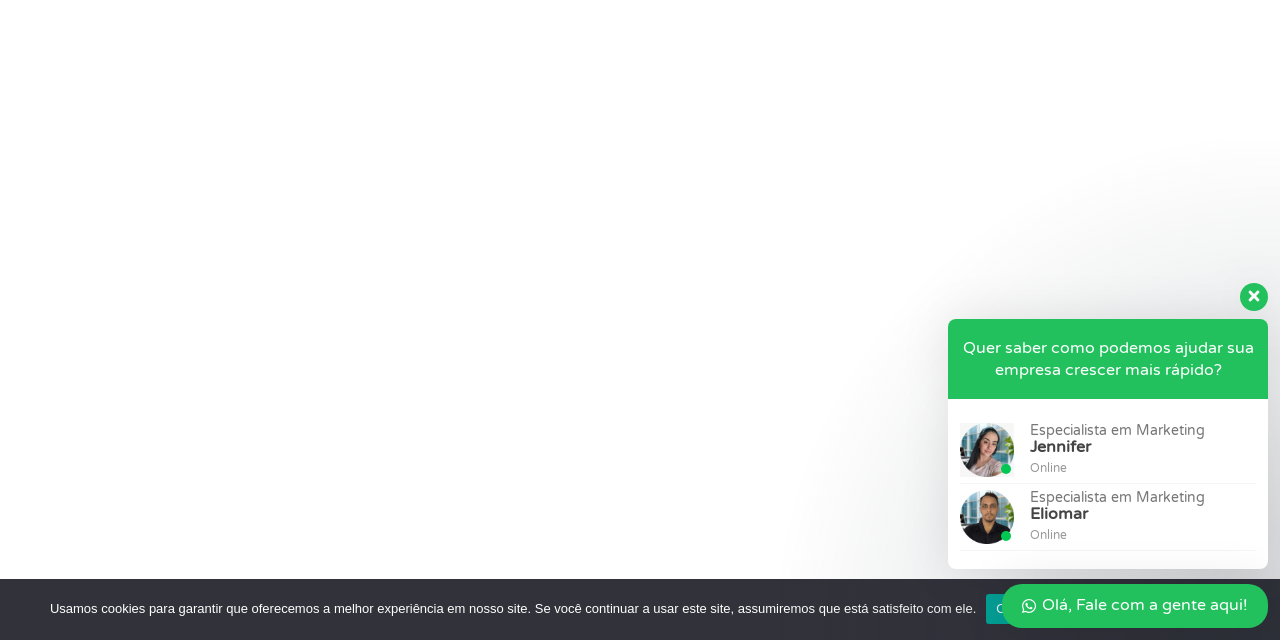Using the provided element description, identify the bounding box coordinates as (top-left x, top-left y, bottom-right x, bottom-right y). Ensure all values are between 0 and 1. Description: POLÍTICA DE PRIVACIDADE

[0.807, 0.927, 0.961, 0.974]